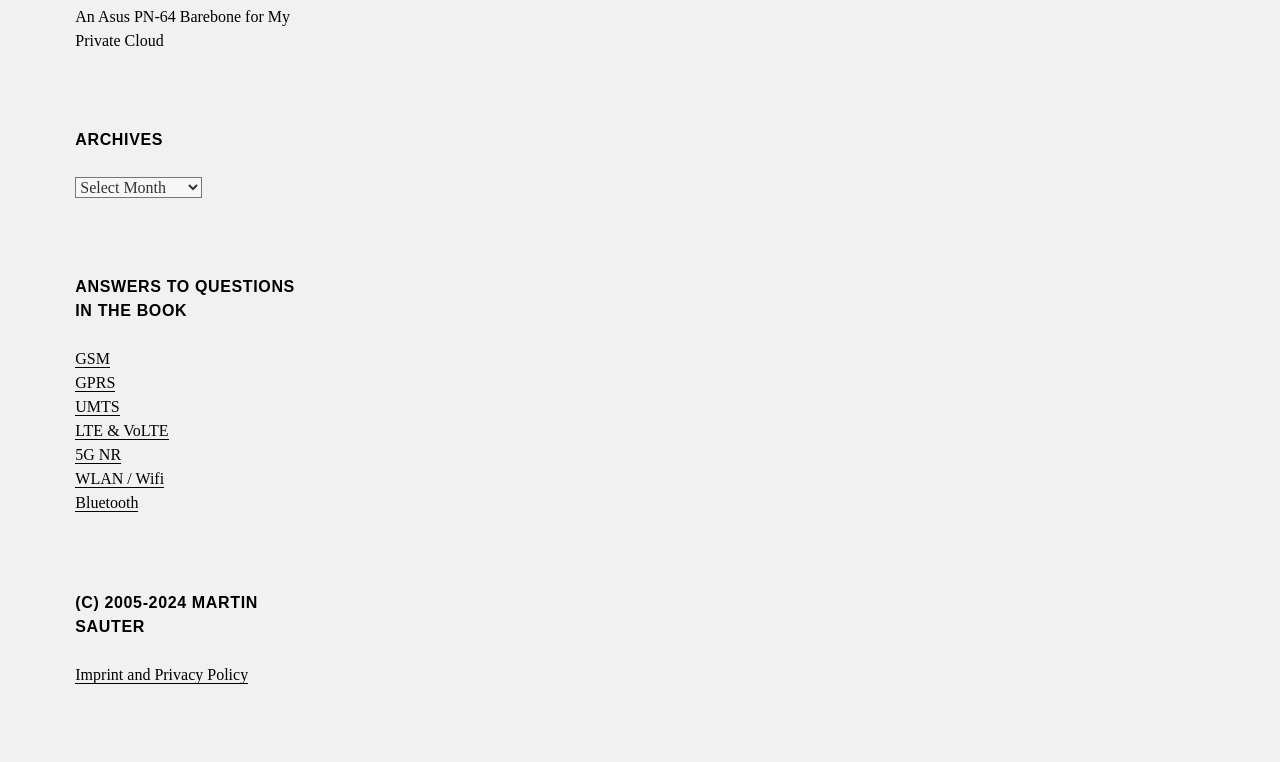What is the topic of the links GSM, GPRS, UMTS, LTE & VoLTE, and 5G NR?
Look at the image and provide a detailed response to the question.

The webpage contains a list of links including GSM, GPRS, UMTS, LTE & VoLTE, and 5G NR, which are all related to mobile networks. Therefore, the topic of these links is mobile networks.